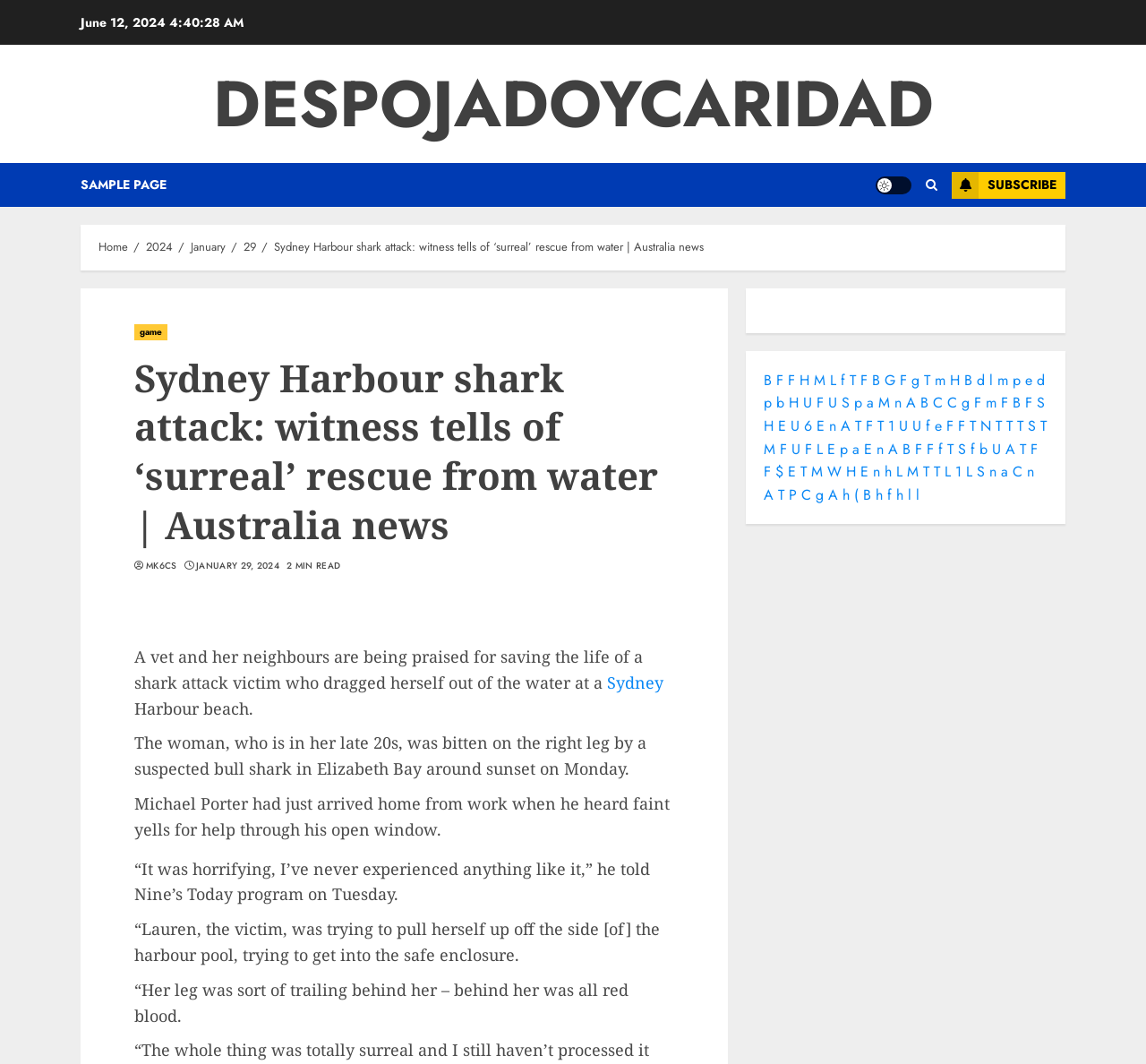What was the victim trying to do when Michael Porter heard her yells for help?
Using the information from the image, answer the question thoroughly.

According to the article, Michael Porter heard the victim's yells for help when she was trying to pull herself up off the side of the harbour pool, suggesting that she was trying to escape the shark attack.